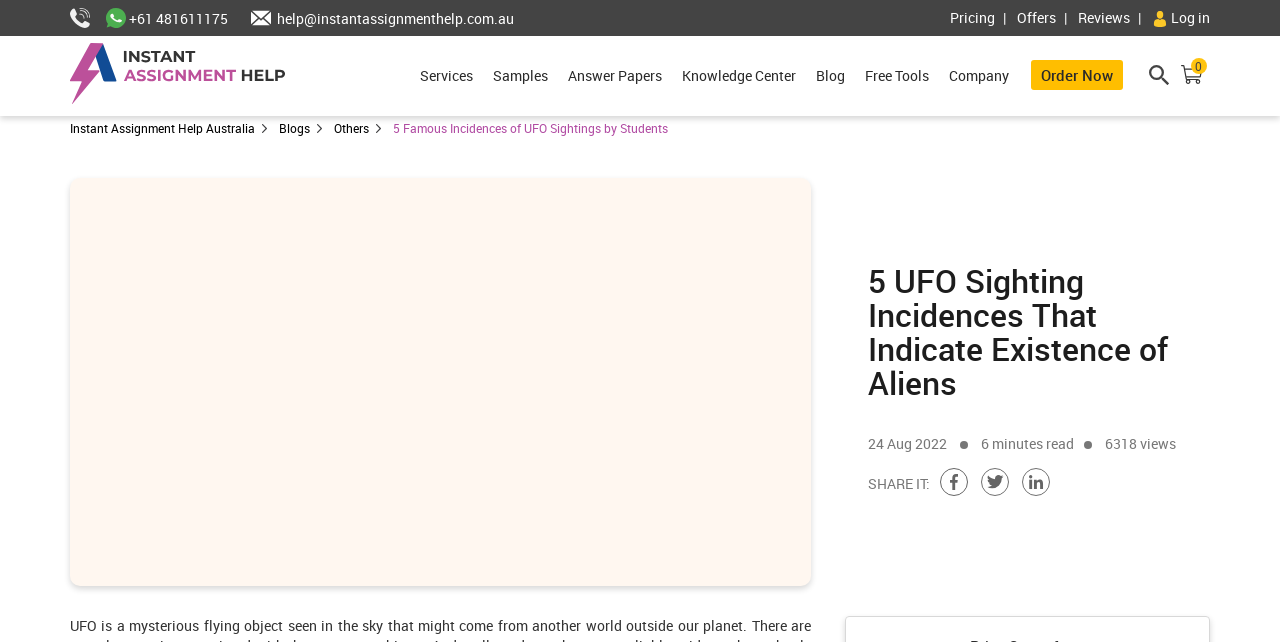Please indicate the bounding box coordinates for the clickable area to complete the following task: "Read the blog". The coordinates should be specified as four float numbers between 0 and 1, i.e., [left, top, right, bottom].

[0.631, 0.055, 0.666, 0.181]